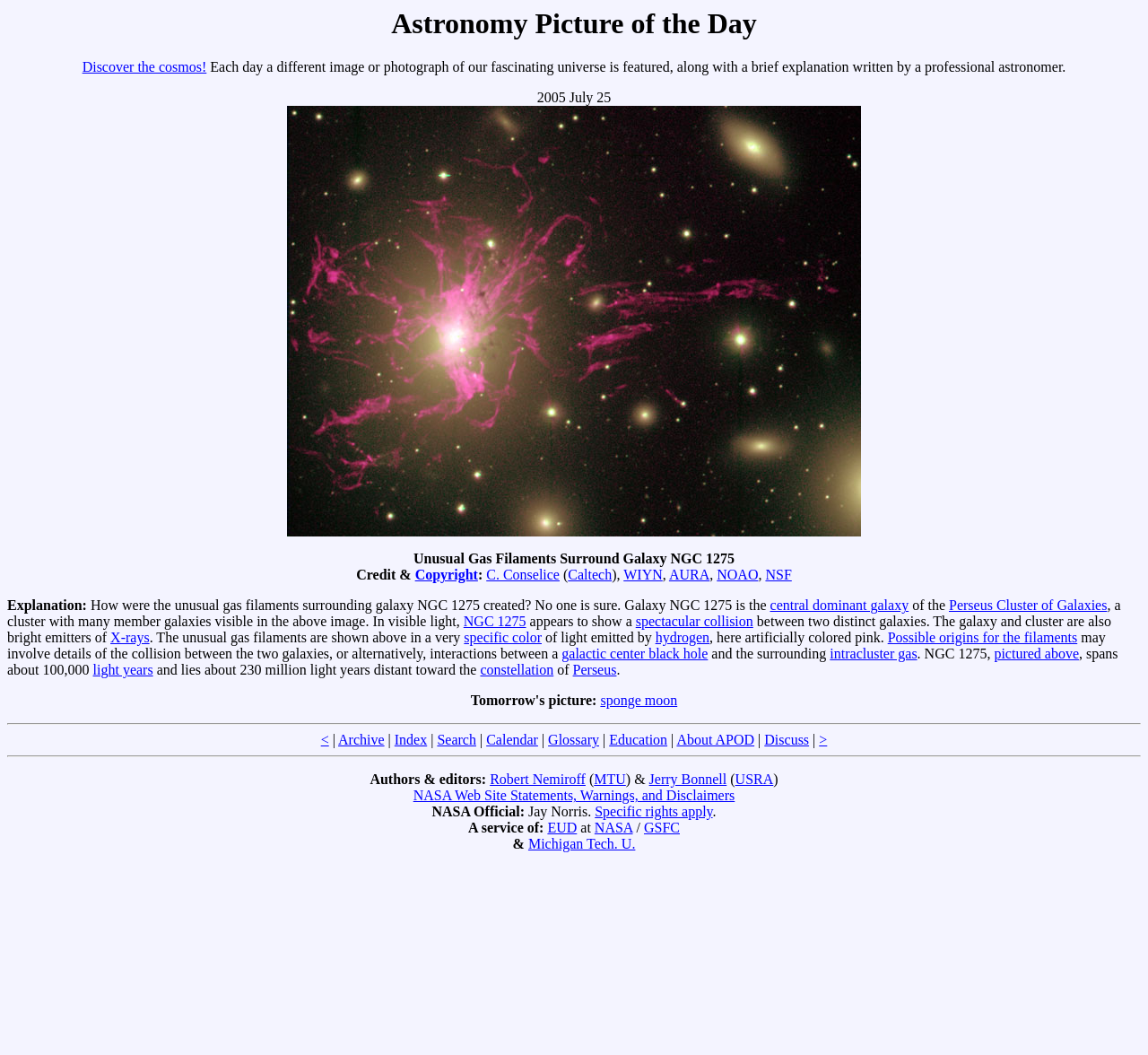Analyze and describe the webpage in a detailed narrative.

This webpage is dedicated to the Astronomy Picture of the Day (APOD) and features a unique image related to astronomy and space science. At the top of the page, there is a heading that reads "Astronomy Picture of the Day" followed by a link to "Discover the cosmos!" and a brief description of the website's purpose. Below this, there is a title "Unusual Gas Filaments Surround Galaxy NGC 1275" and a link to "See Explanation" which downloads the highest resolution version of the image.

The image is accompanied by a detailed explanation of the galaxy NGC 1275, which is the central dominant galaxy of the Perseus Cluster of Galaxies. The explanation discusses the unusual gas filaments surrounding the galaxy, their possible origins, and the galaxy's properties. There are several links to related terms and concepts, such as X-rays, hydrogen, and galactic center black hole.

On the right side of the page, there are links to other APOD resources, including the archive, index, search, calendar, glossary, education, and about APOD. There is also a link to discuss the image and a separator line that divides the page into sections.

At the bottom of the page, there is information about the authors and editors of the website, including Robert Nemiroff and Jerry Bonnell, as well as a link to NASA Web Site Statements, Warnings, and Disclaimers.